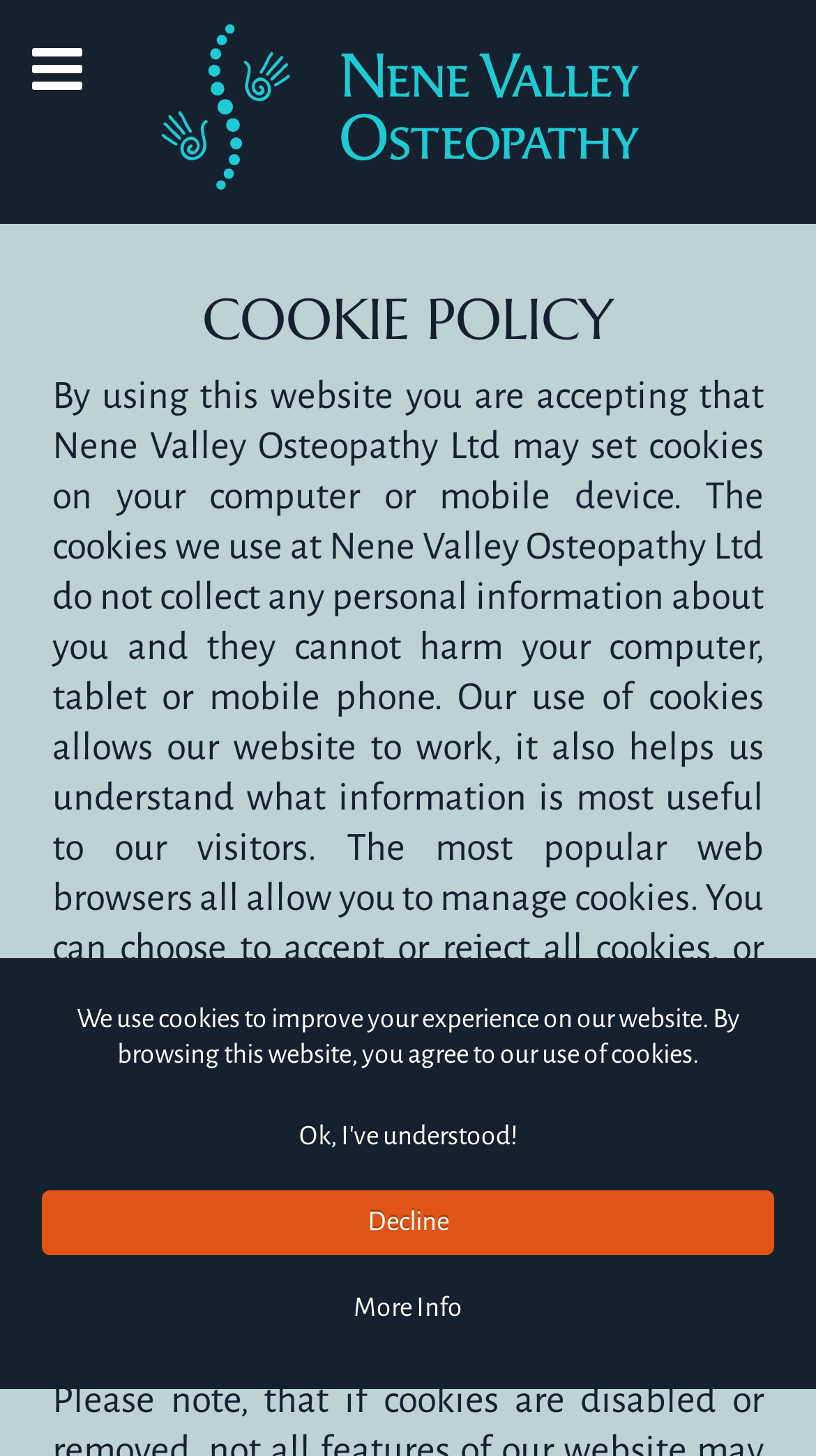What is the purpose of cookies on this website?
Your answer should be a single word or phrase derived from the screenshot.

Improve user experience